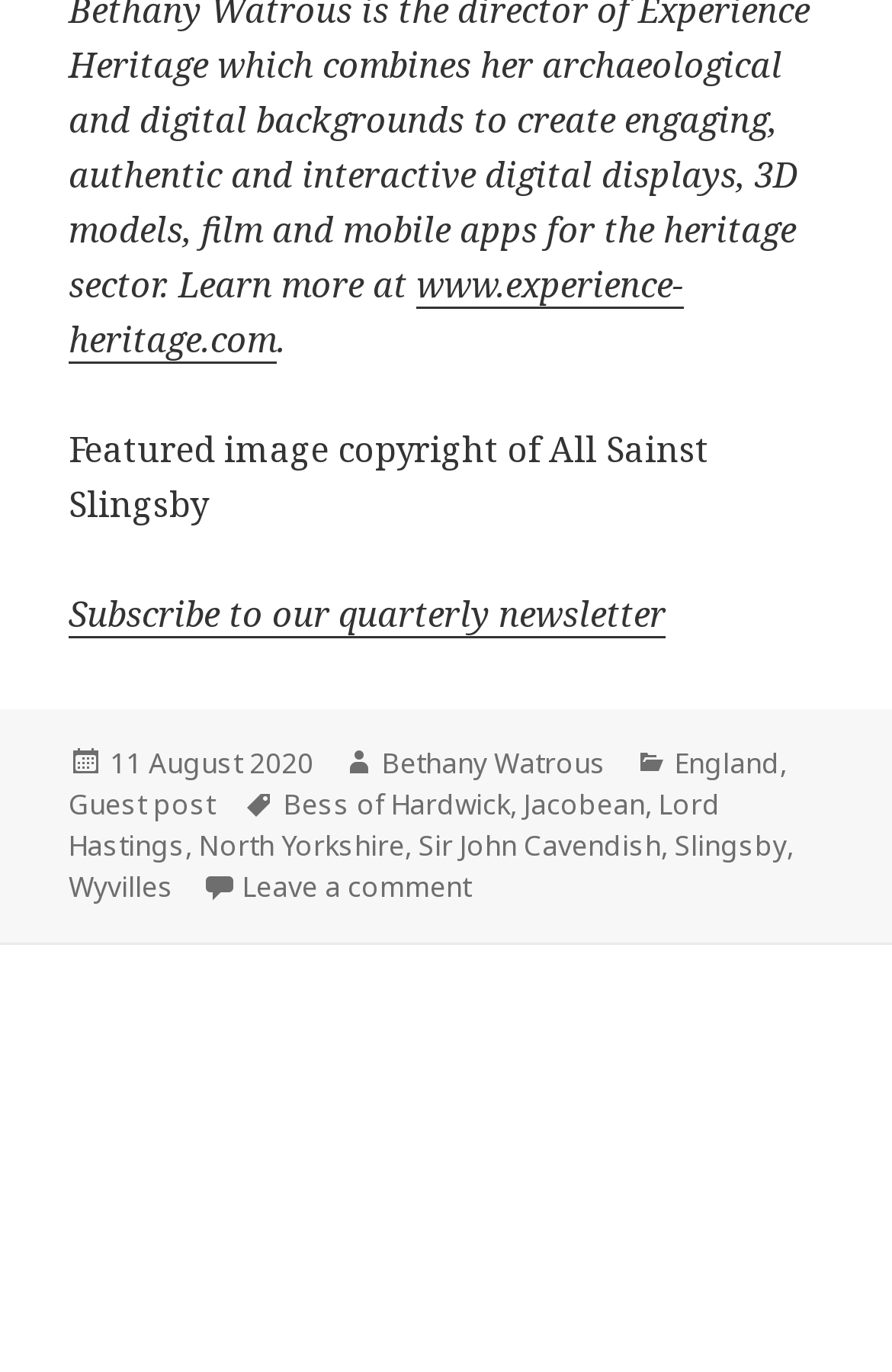Based on the element description: "Subscribe to our quarterly newsletter", identify the bounding box coordinates for this UI element. The coordinates must be four float numbers between 0 and 1, listed as [left, top, right, bottom].

[0.077, 0.43, 0.746, 0.465]